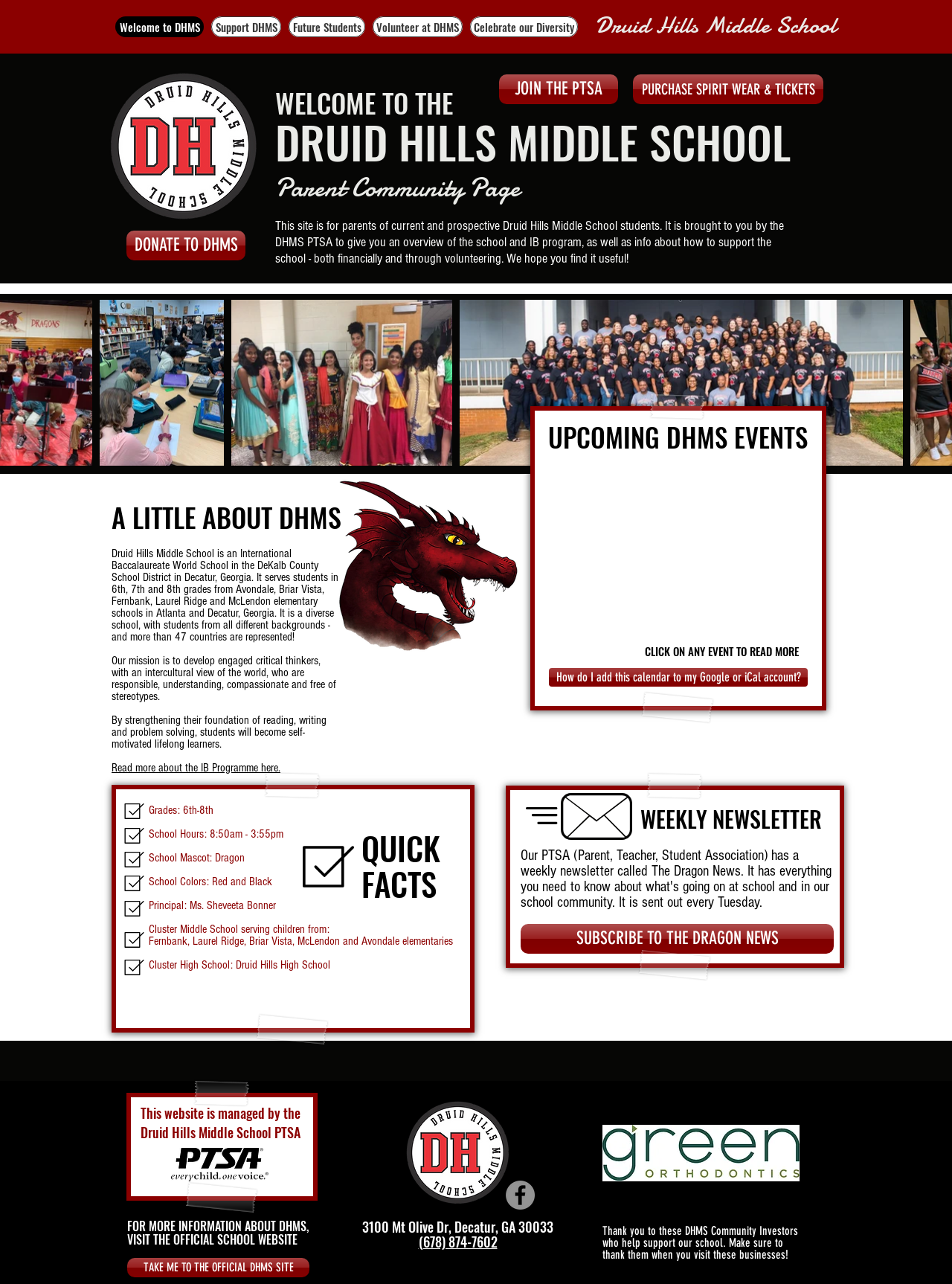Specify the bounding box coordinates for the region that must be clicked to perform the given instruction: "View the Events Calendar".

[0.58, 0.358, 0.845, 0.495]